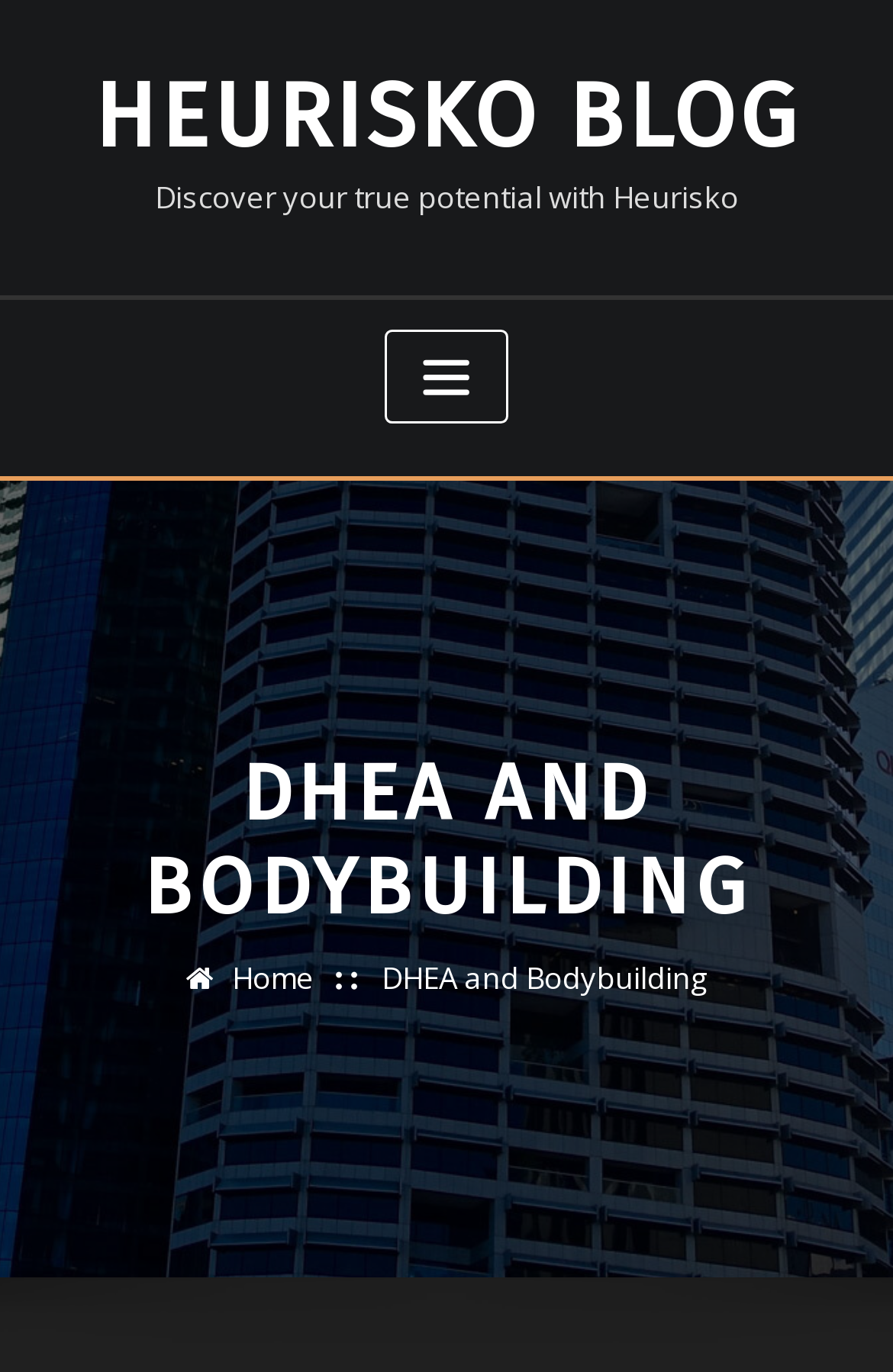Identify the bounding box for the UI element described as: "Heurisko Blog". The coordinates should be four float numbers between 0 and 1, i.e., [left, top, right, bottom].

[0.105, 0.046, 0.895, 0.123]